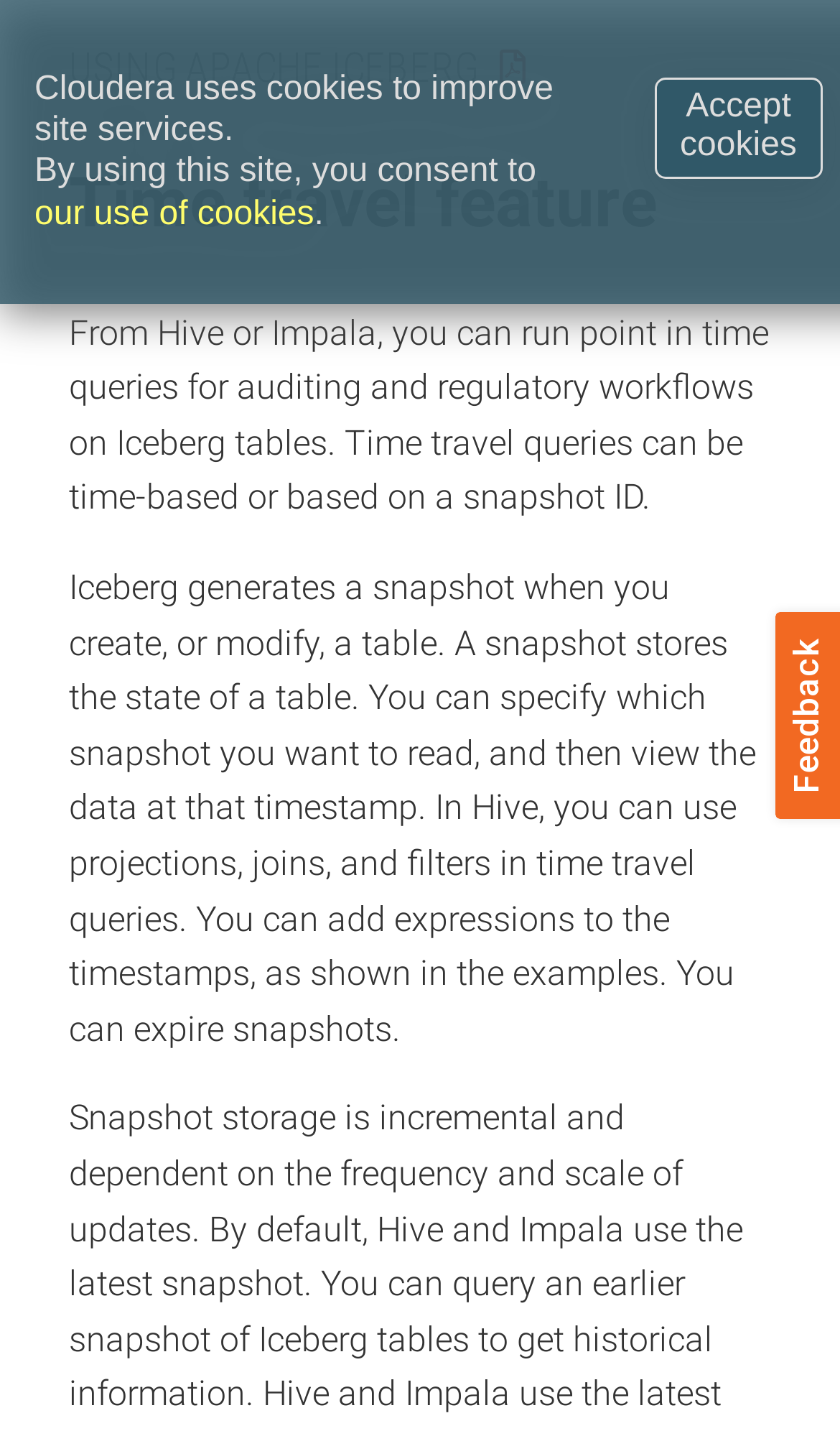What is the relation between a snapshot and a timestamp?
Answer the question with a thorough and detailed explanation.

The webpage explains that you can specify which snapshot you want to read, and then view the data at that timestamp. This implies that a snapshot can be specified by a timestamp, and the data can be viewed at that specific point in time.